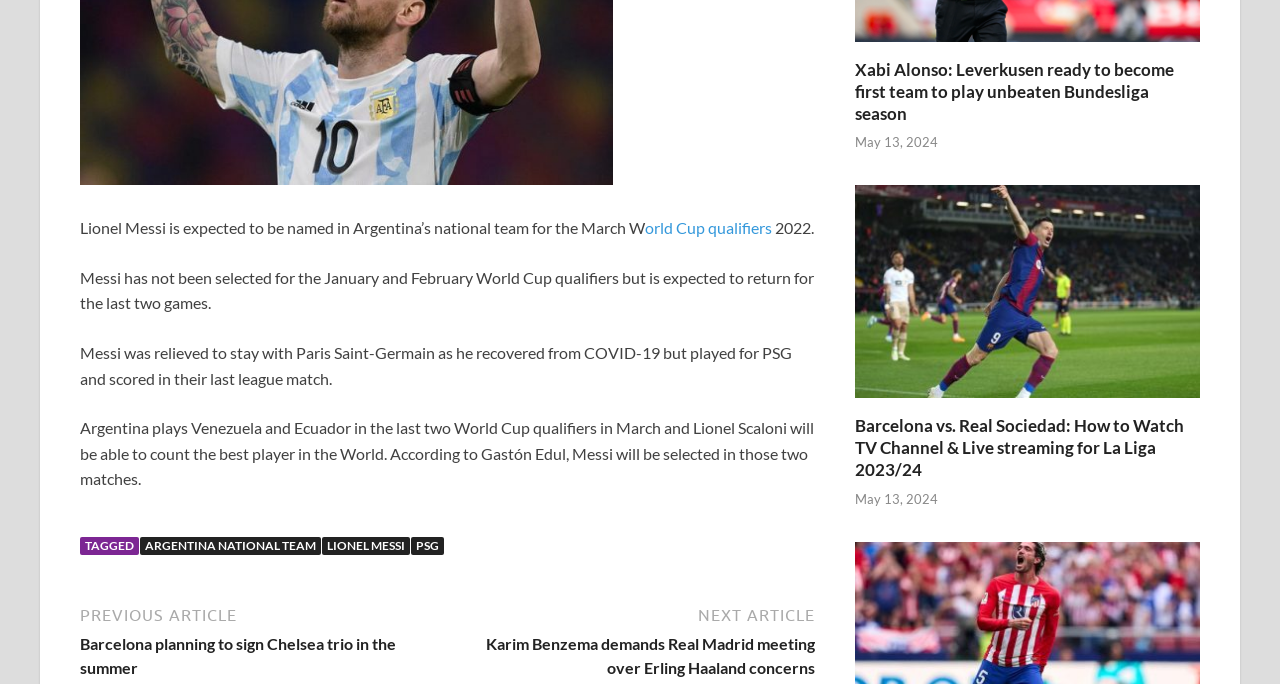Determine the bounding box coordinates of the UI element described by: "Kontakt".

None